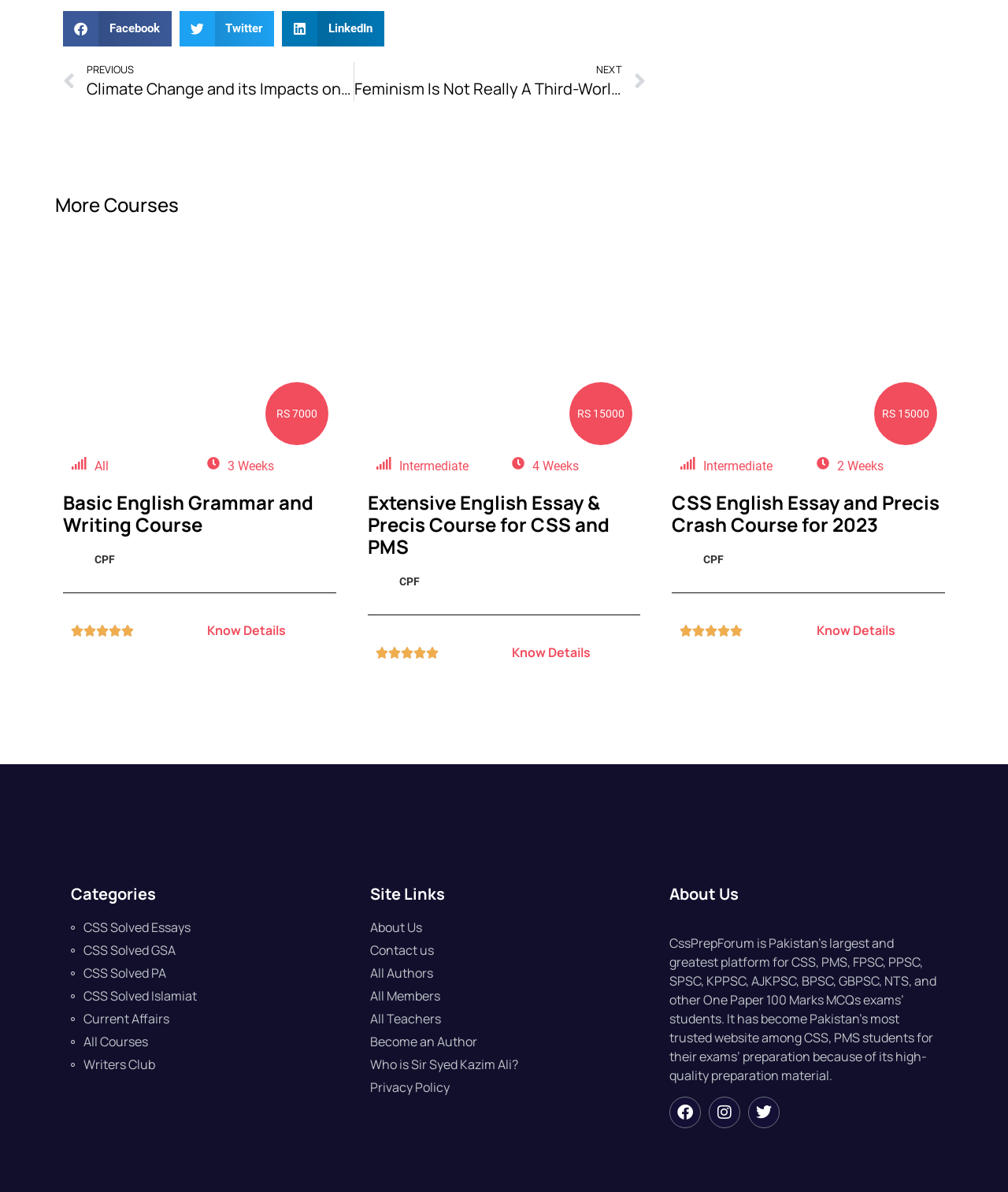Find the bounding box coordinates for the HTML element described as: "CSS Solved Essays". The coordinates should consist of four float values between 0 and 1, i.e., [left, top, right, bottom].

[0.07, 0.77, 0.336, 0.786]